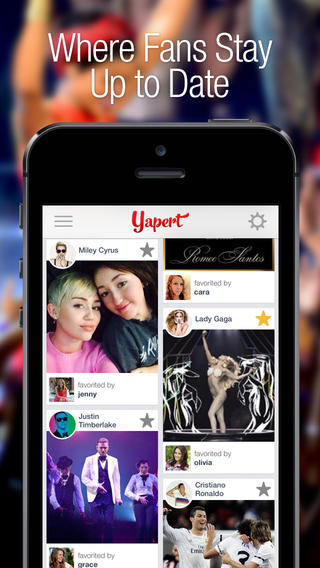Use a single word or phrase to answer the question: 
Which celebrity is featured with a profile picture?

Miley Cyrus